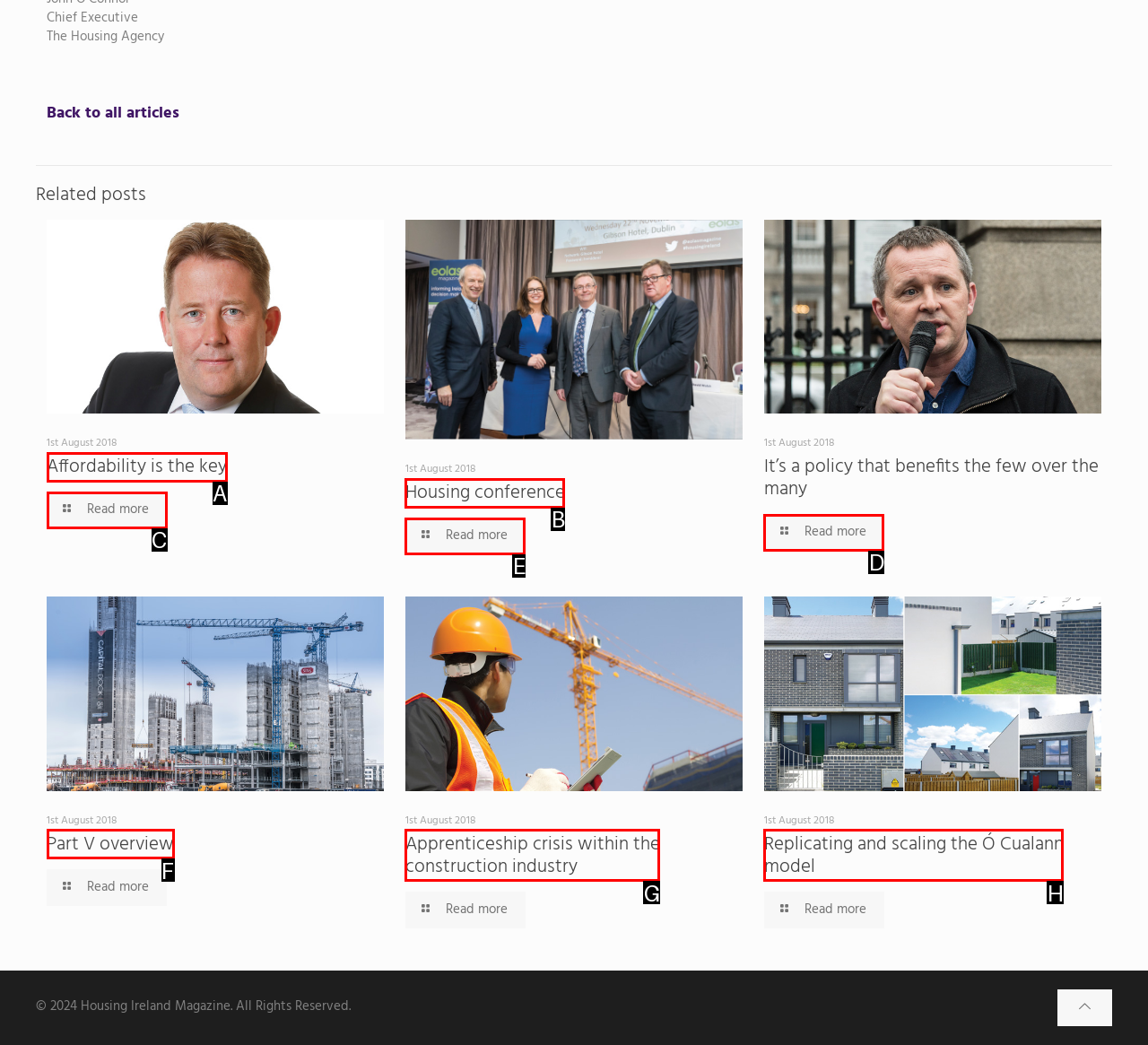Match the description: Part V overview to the correct HTML element. Provide the letter of your choice from the given options.

F